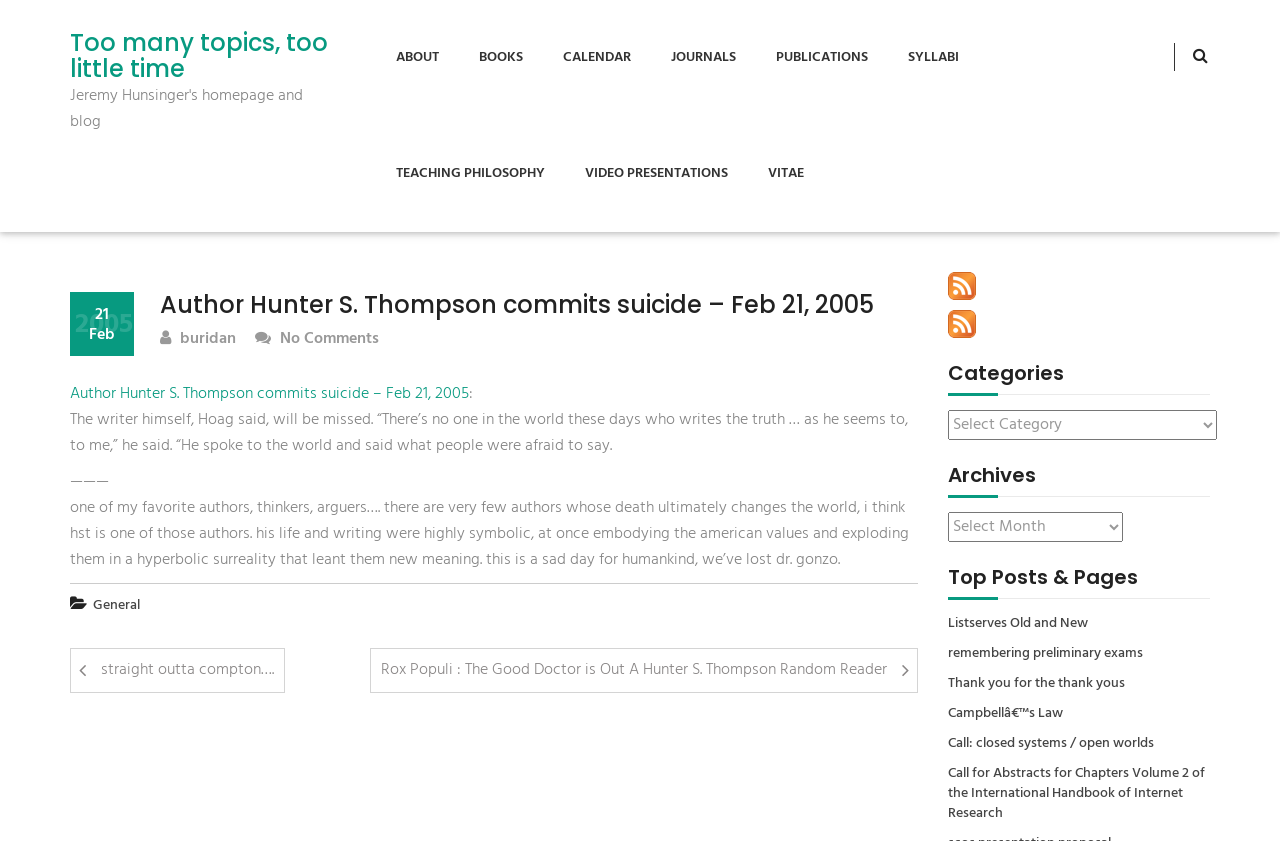Find the bounding box coordinates of the area to click in order to follow the instruction: "Click on the ABOUT link".

[0.295, 0.0, 0.357, 0.138]